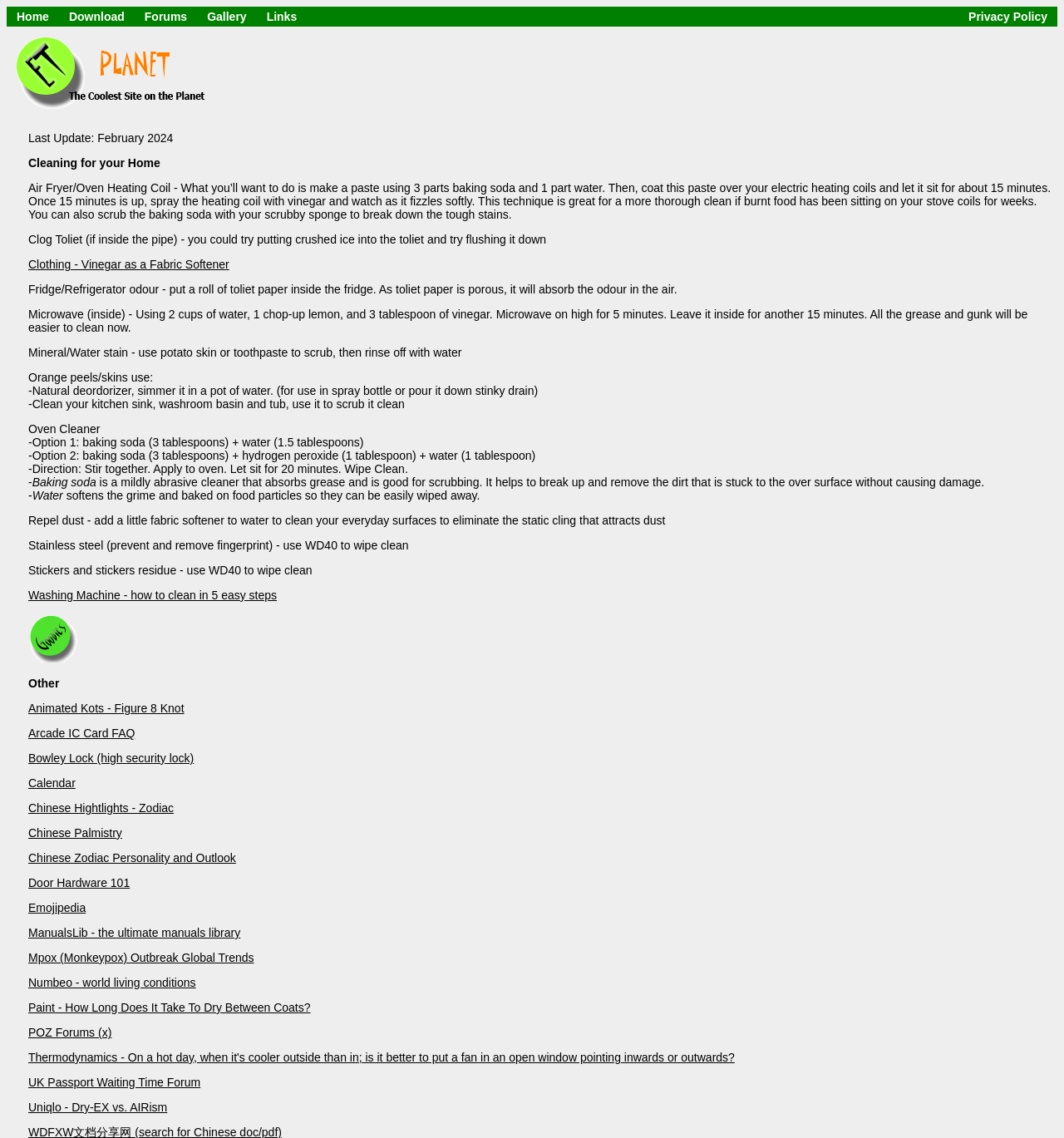Create a detailed narrative describing the layout and content of the webpage.

The webpage is titled "ETPlanet - Other" and appears to be a collection of links and resources on various topics. At the top of the page, there is a row of links including "Home", "Download", "Application", "PDF", "Forums", "Gallery", "Links", and "Privacy Policy". 

Below this row, there is a table with a logo on the left side and a collection of links and text on the right side. The logo is an image with a link to it. The text on the right side includes a series of household tips and cleaning methods, such as using baking soda and water to clean an oven, and using fabric softener to repel dust. There are also links to other topics, including washing machines, stickers, and stainless steel cleaning.

Further down the page, there is a long list of links to various topics, including arcade IC cards, Chinese zodiac, door hardware, emojis, and more. These links are organized in a single column and take up most of the page. The links are categorized into no specific groups, but rather appear to be a collection of random resources.